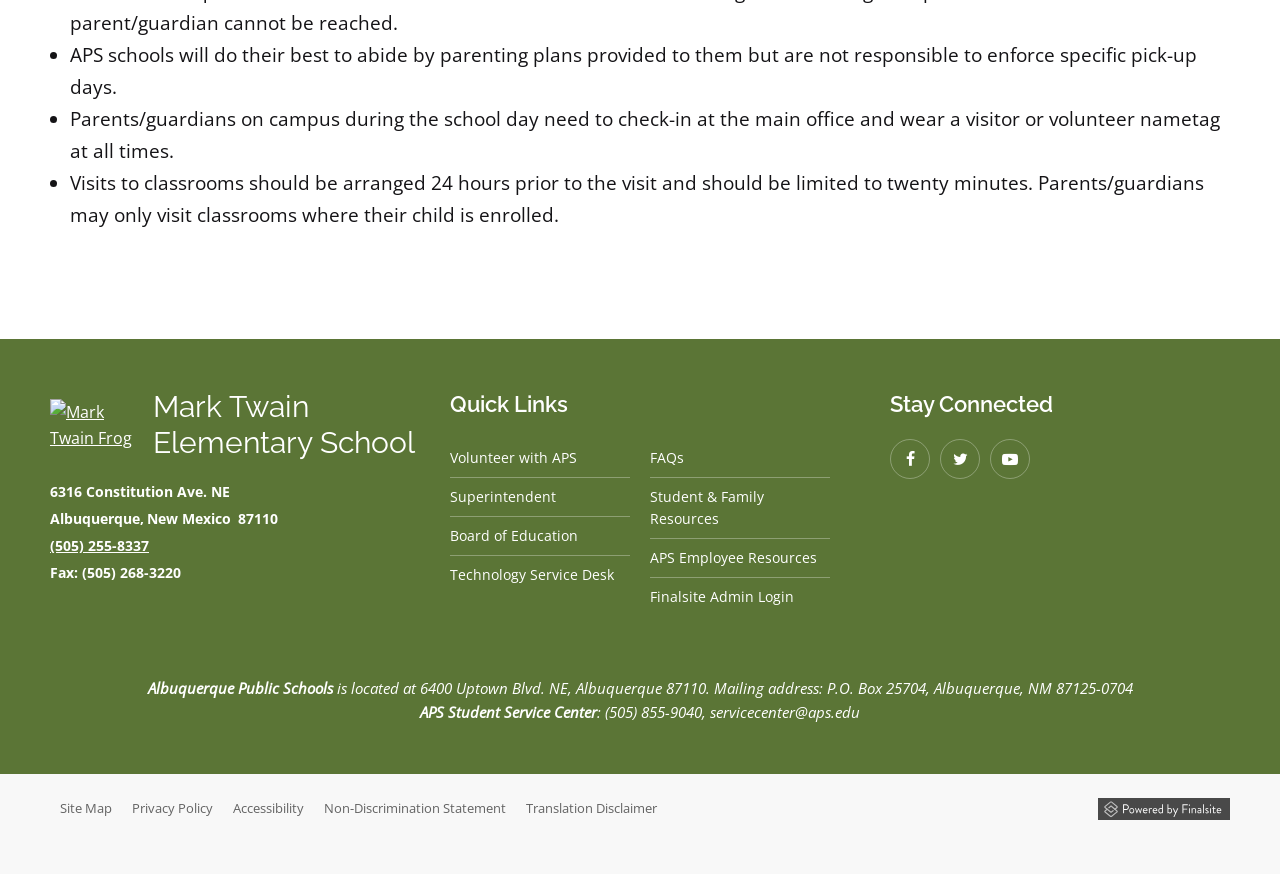Please specify the bounding box coordinates of the clickable region necessary for completing the following instruction: "View recent comments". The coordinates must consist of four float numbers between 0 and 1, i.e., [left, top, right, bottom].

None